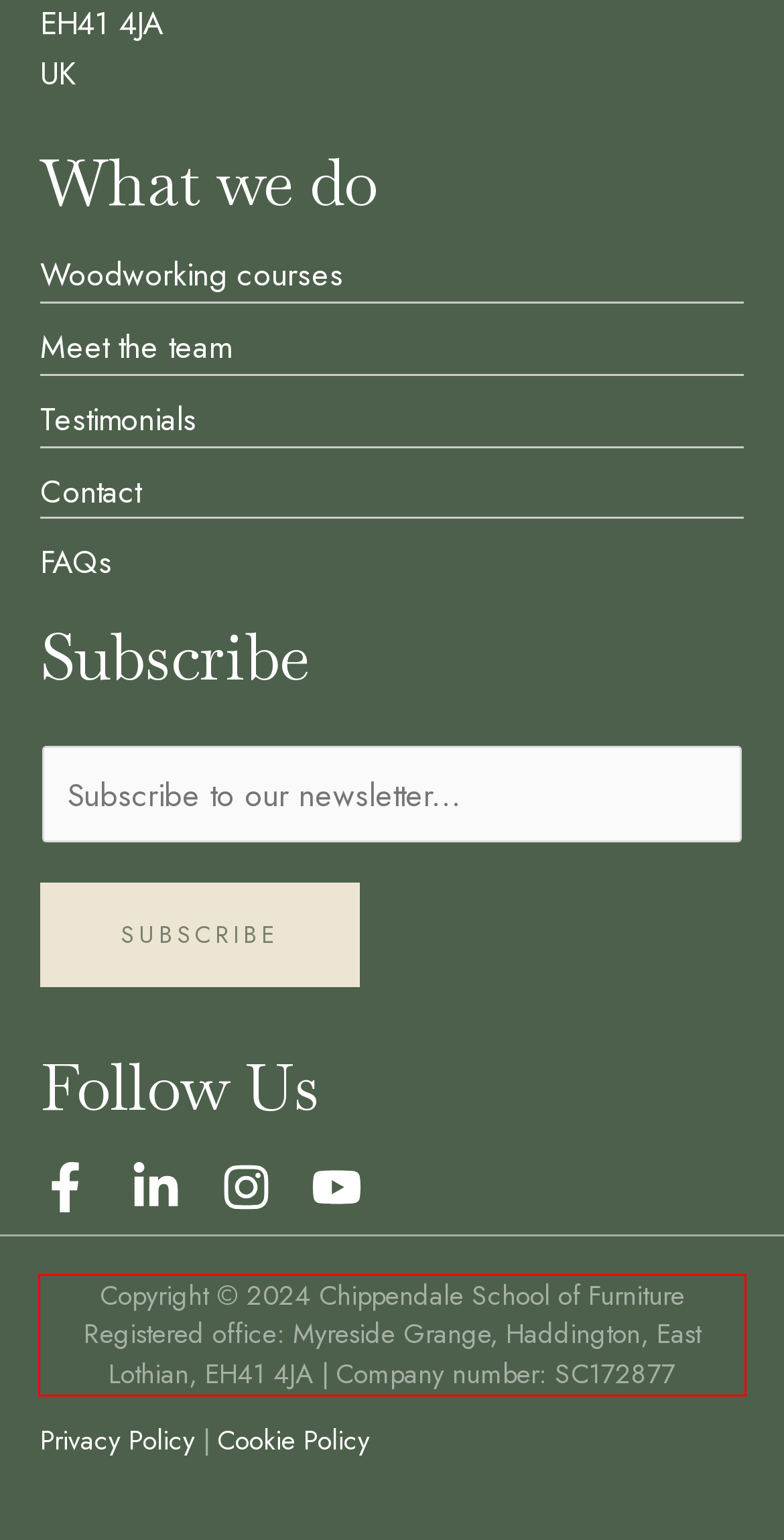Given the screenshot of the webpage, identify the red bounding box, and recognize the text content inside that red bounding box.

Copyright © 2024 Chippendale School of Furniture Registered office: Myreside Grange, Haddington, East Lothian, EH41 4JA | Company number: SC172877